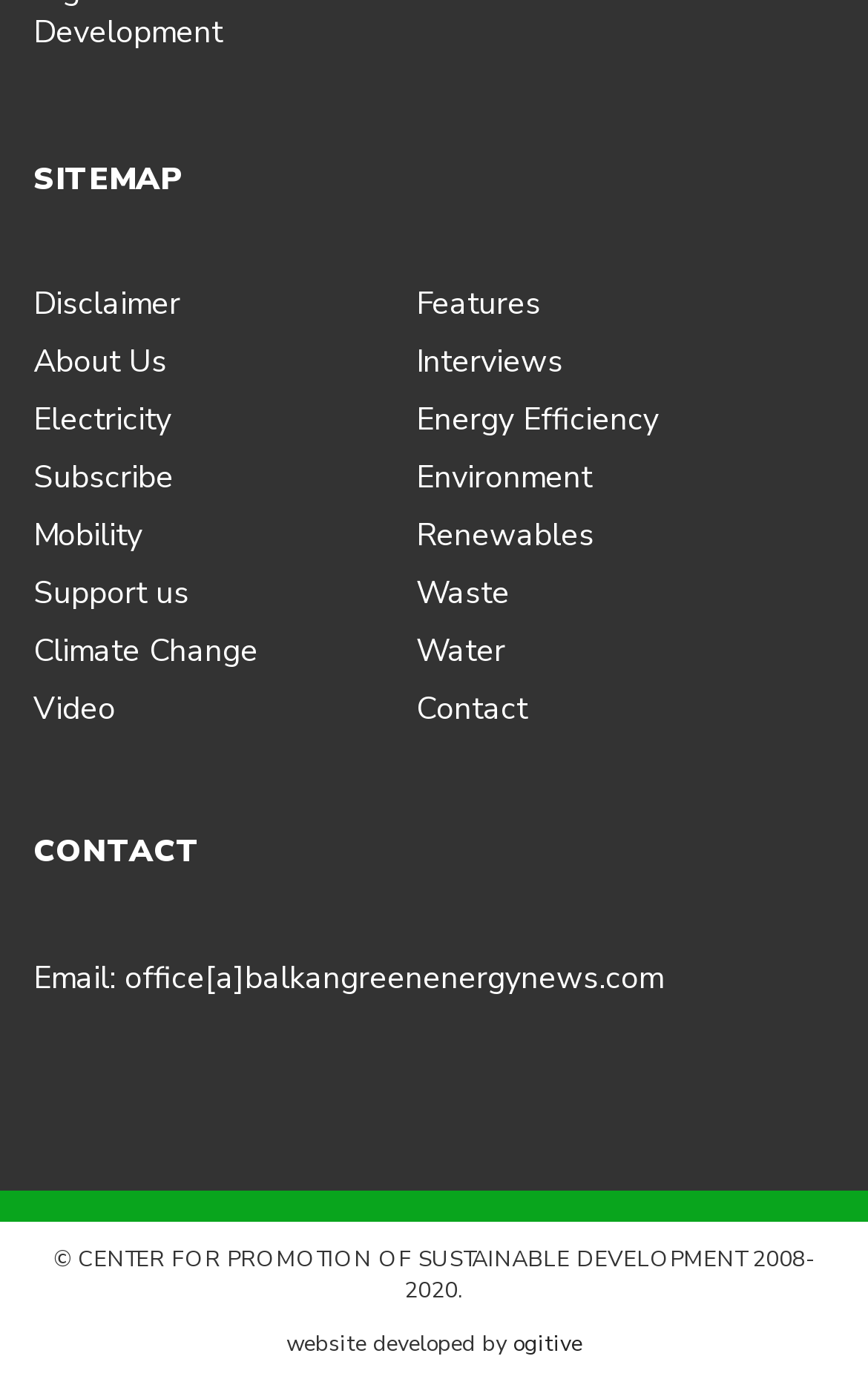Refer to the image and offer a detailed explanation in response to the question: What is the contact email address?

The contact email address is mentioned in the 'CONTACT' section of the webpage, which is located at the bottom of the page. The email address is 'office[a]balkangreenenergynews.com'.